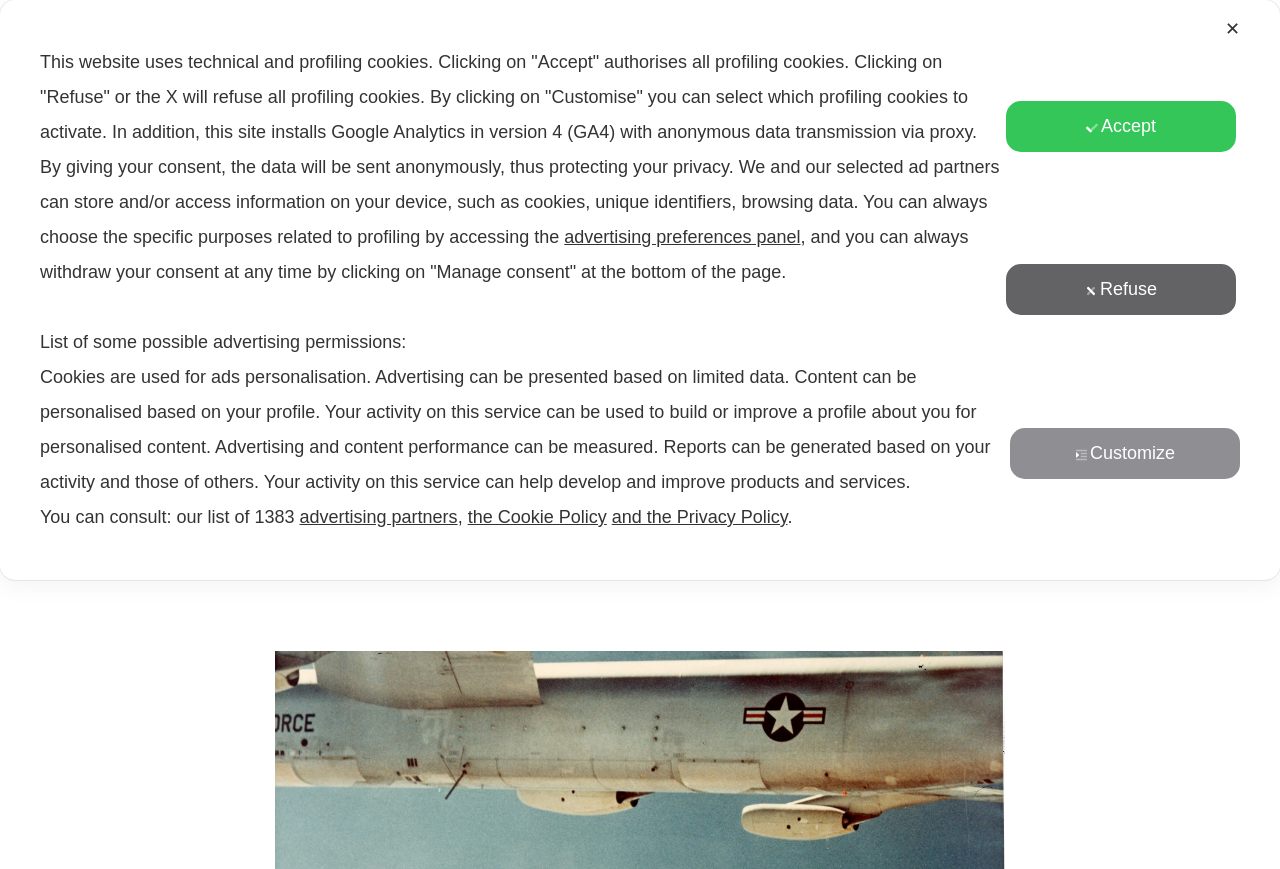Construct a thorough caption encompassing all aspects of the webpage.

This webpage is about the story of the X-15, an aircraft that holds the official world record for the highest speed ever set by a manned, powered aircraft. At the top of the page, there is a banner with several social media links and a login/sign up section. Below this, there is a logo of "The Aviation Geek Club" with a link to the website's homepage.

On the left side of the page, there is a list of categories, including "Aircraft Carriers", "Airshows", "Aviation History", and more. These categories are arranged vertically, with "Aviation History" being the second item on the list.

The main content of the page is a static text block that describes the story of the X-15. This text block is positioned below the categories list and spans across the majority of the page's width.

On the right side of the page, there are several links to other sections of the website, including "About us", "Partners Perks", and "Advertise With Us". There is also a search bar at the top right corner of the page, where users can enter keywords to search for specific content.

At the bottom of the page, there is a section about cookies and advertising preferences. This section explains how the website uses cookies and allows users to customize their advertising preferences. There are three buttons at the bottom of this section: "Accept", "Refuse", and "Customize", which allow users to choose their preferences.

There are also two advertisements on the page, one at the top and one at the bottom, which take up a significant amount of space.